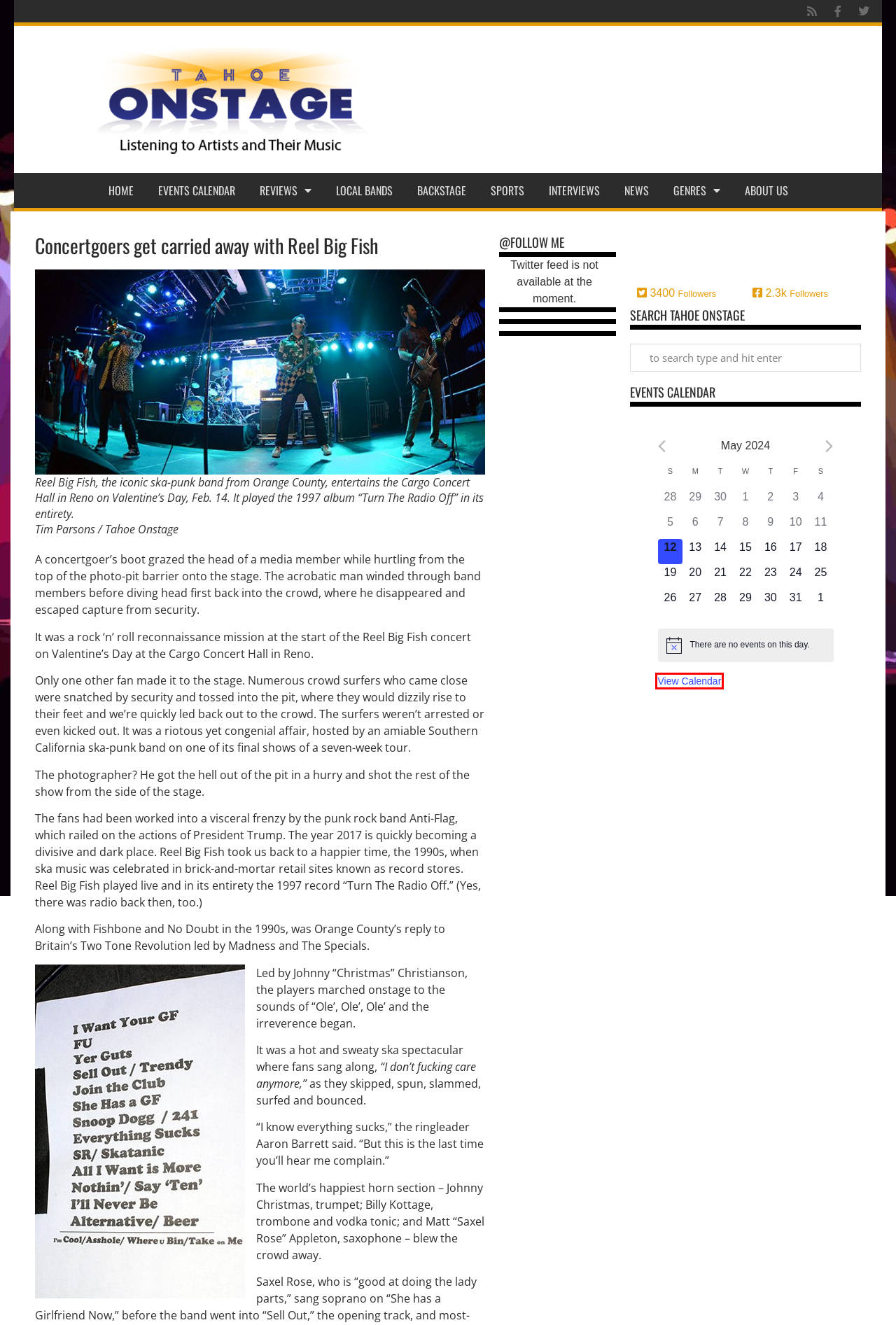A screenshot of a webpage is given, marked with a red bounding box around a UI element. Please select the most appropriate webpage description that fits the new page after clicking the highlighted element. Here are the candidates:
A. Interviews Archives - Tahoe Onstage | Lake Tahoe music concerts and sports
B. Tahoe Area Bands Archives - Tahoe Onstage | Lake Tahoe music concerts and sports
C. Tahoe Onstage | Lake Tahoe music concerts and sports
D. Home - Tahoe Onstage | Lake Tahoe music concerts and sports
E. About Us - Tahoe Onstage
F. Events from April 21, 2023 – April 4, 2023 – Tahoe Onstage | Lake Tahoe music concerts and sports
G. Genres Archives - Tahoe Onstage | Lake Tahoe music concerts and sports
H. News Archives - Tahoe Onstage | Lake Tahoe music concerts and sports

F